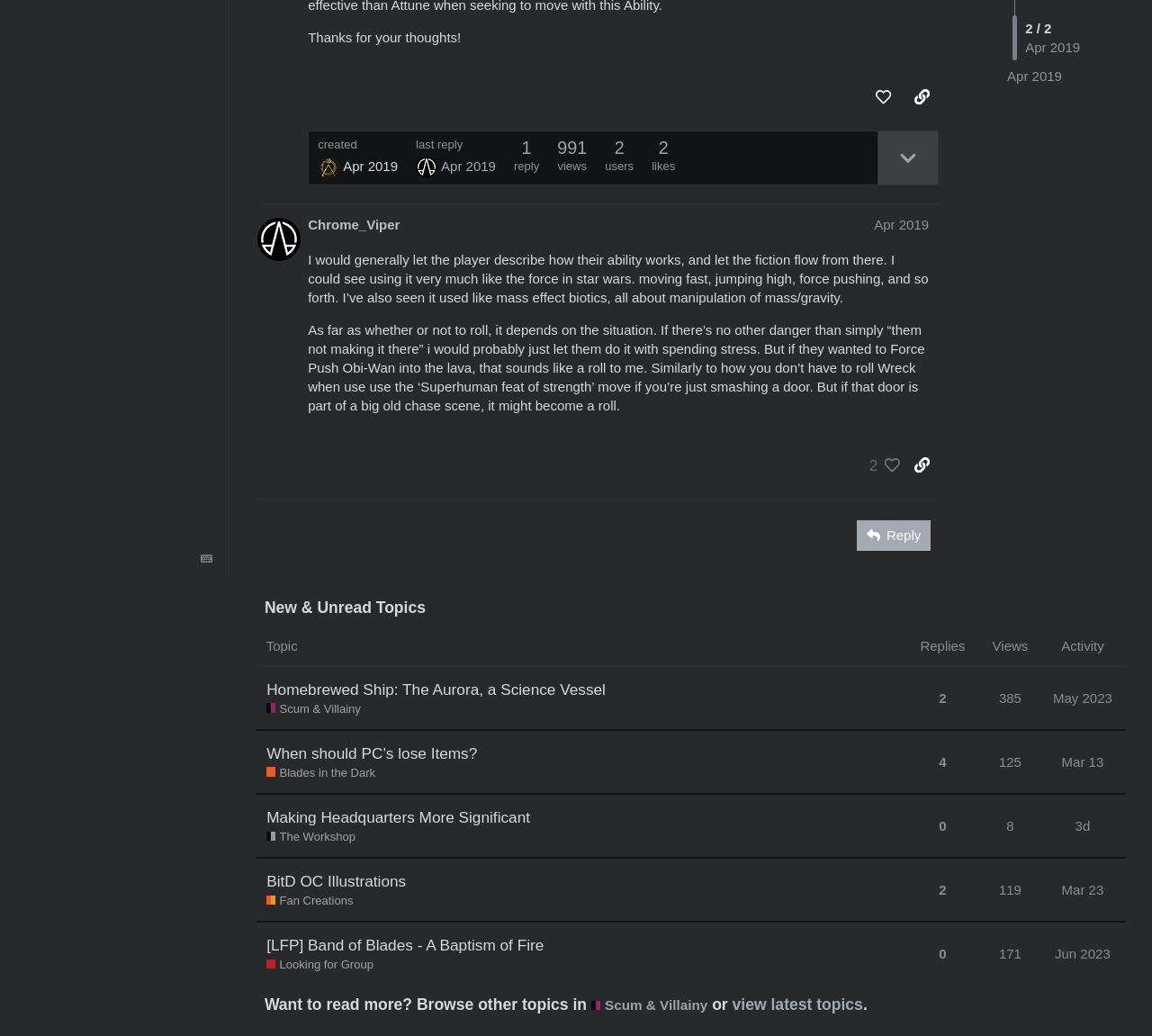Please locate the UI element described by "​" and provide its bounding box coordinates.

[0.17, 0.53, 0.189, 0.549]